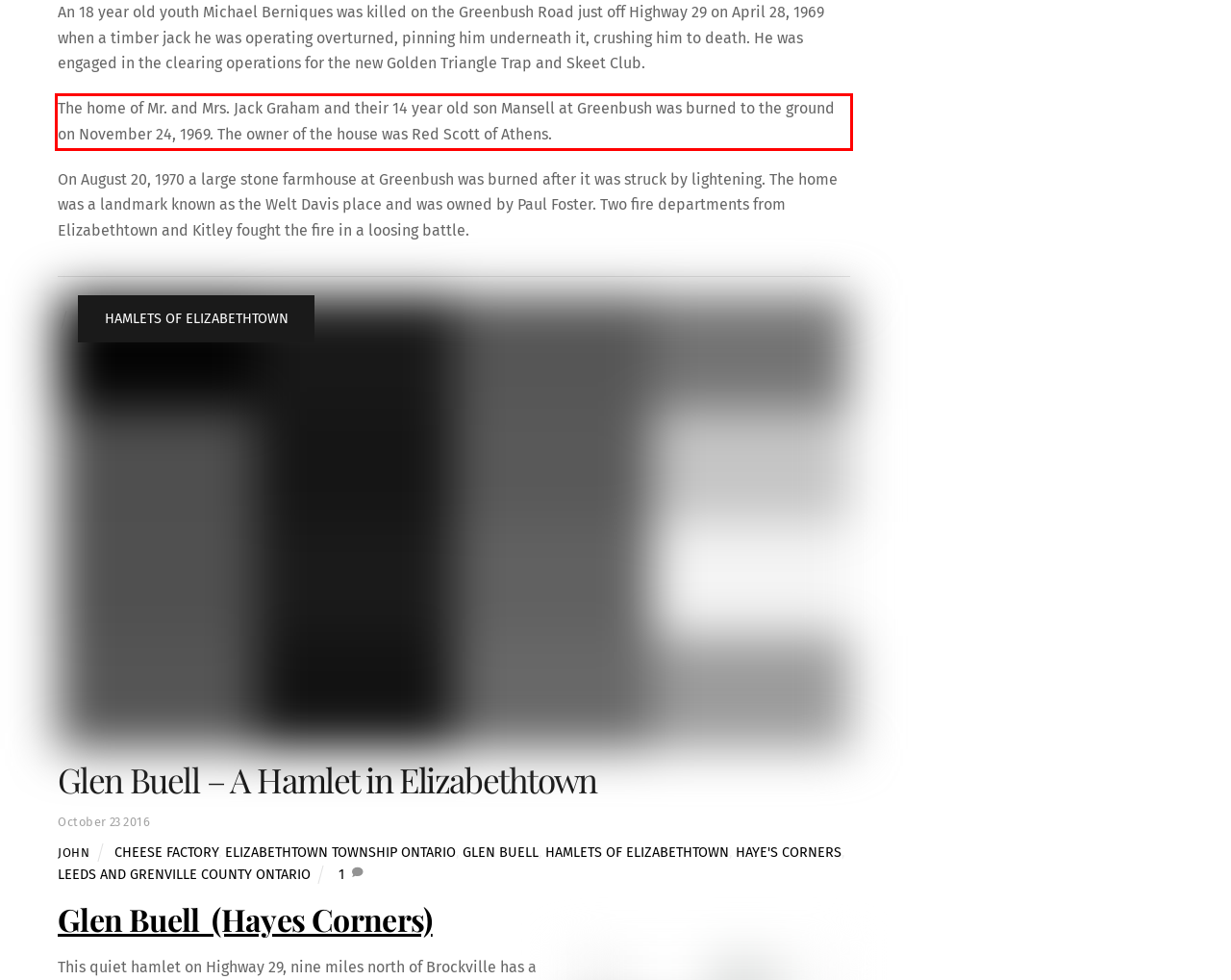You have a screenshot of a webpage where a UI element is enclosed in a red rectangle. Perform OCR to capture the text inside this red rectangle.

The home of Mr. and Mrs. Jack Graham and their 14 year old son Mansell at Greenbush was burned to the ground on November 24, 1969. The owner of the house was Red Scott of Athens.